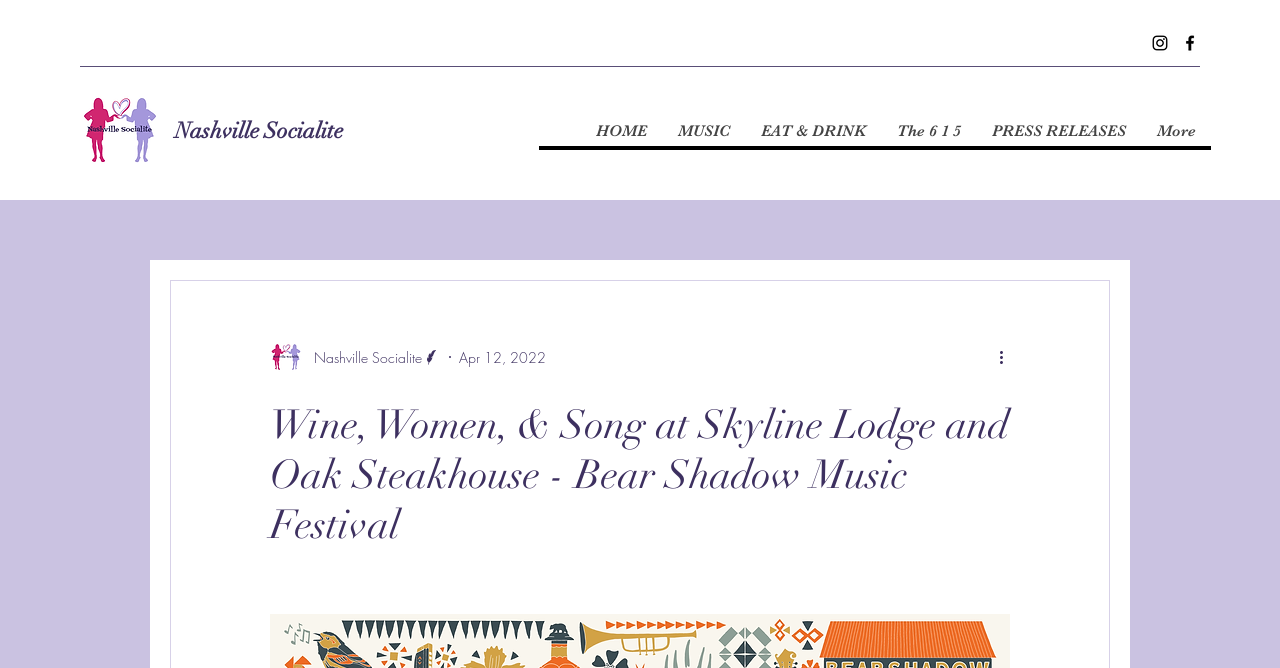Please determine the bounding box coordinates of the element's region to click for the following instruction: "Open Instagram".

[0.898, 0.049, 0.914, 0.079]